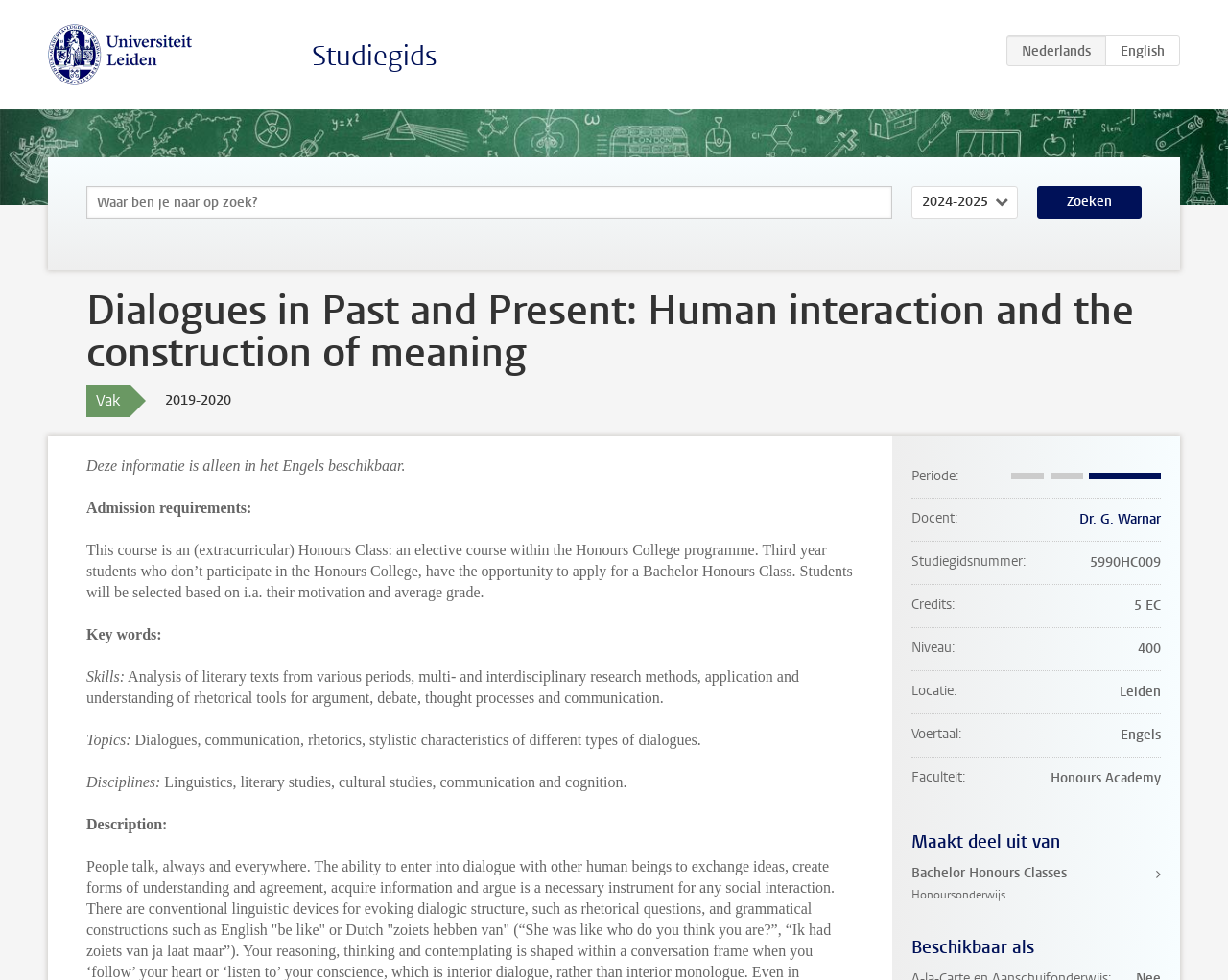Identify the bounding box coordinates of the section to be clicked to complete the task described by the following instruction: "Click on SetDefaultDomain". The coordinates should be four float numbers between 0 and 1, formatted as [left, top, right, bottom].

None